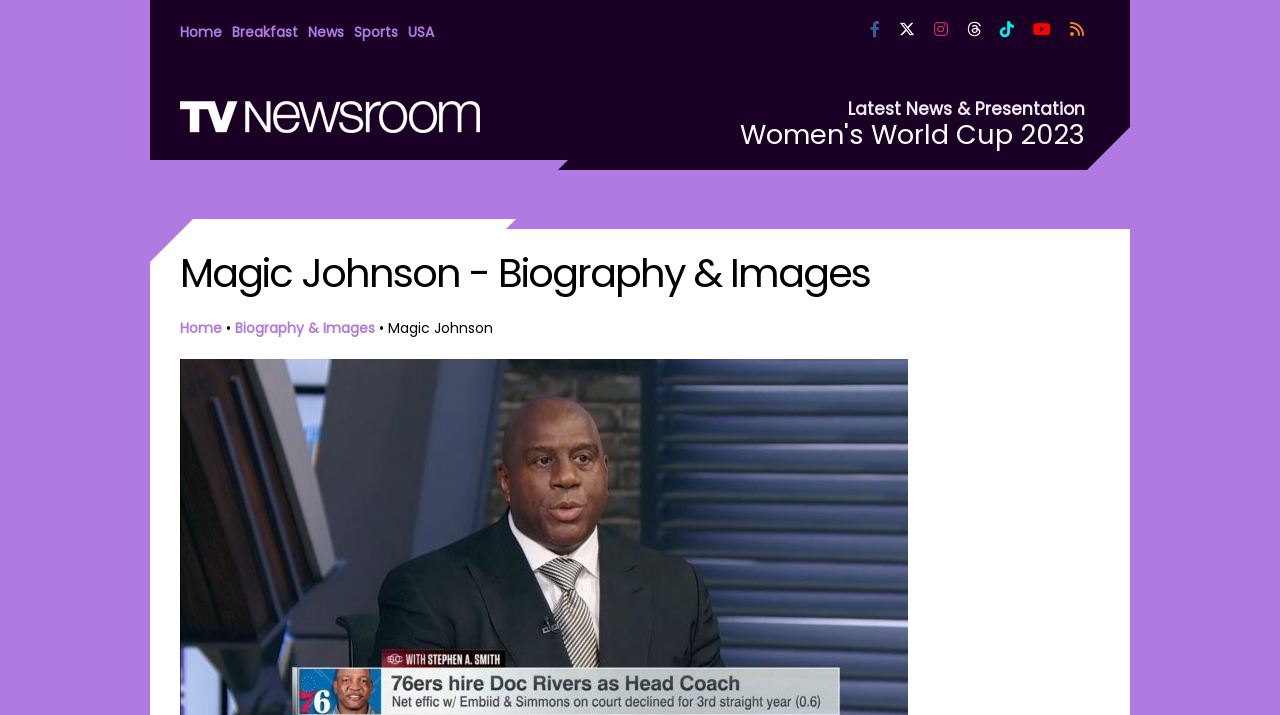What is the topic of the link below the 'Latest News & Presentation' section?
Please provide a single word or phrase in response based on the screenshot.

Women's World Cup 2023